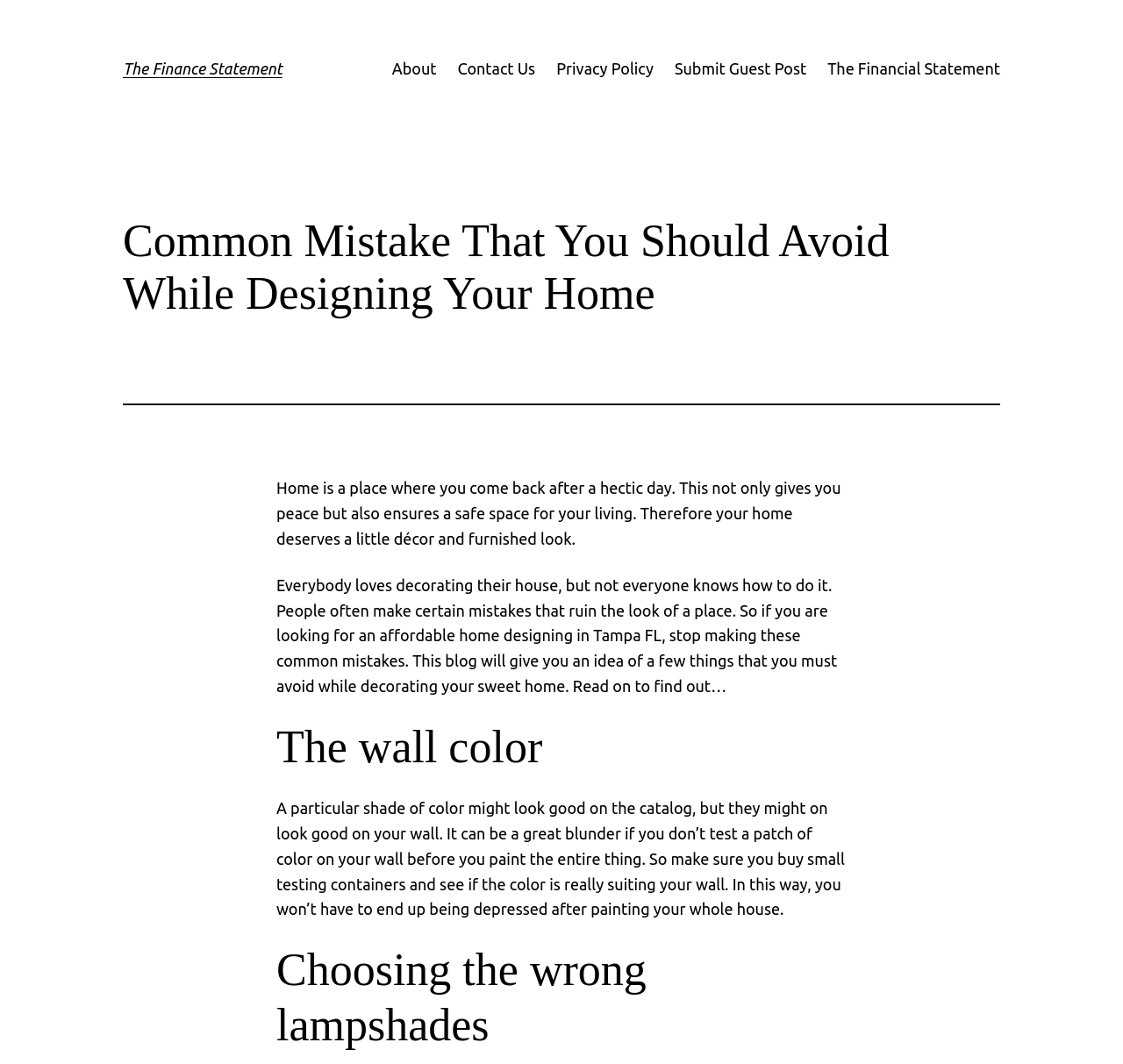Give a detailed account of the webpage, highlighting key information.

The webpage is about home designing and decoration, with a focus on common mistakes to avoid. At the top, there is a heading "The Finance Statement" which is also a link, followed by a row of links to other pages, including "About", "Contact Us", "Privacy Policy", "Submit Guest Post", and another "The Financial Statement" link. 

Below the links, there is a larger heading "Common Mistake That You Should Avoid While Designing Your Home" which spans almost the entire width of the page. A horizontal separator line follows, dividing the page into two sections. 

In the lower section, there is a block of text that describes the importance of home decoration and how it can provide peace and a safe living space. This is followed by another block of text that introduces the purpose of the blog, which is to highlight common mistakes to avoid when decorating a home in Tampa, FL.

Below the introductory text, there are three sections, each with a heading and a corresponding paragraph of text. The first section is about the importance of testing wall colors before painting, the second section is not present in the provided accessibility tree, and the third section is about choosing the wrong lampshades. Each of these sections provides advice on how to avoid common mistakes in home decoration.